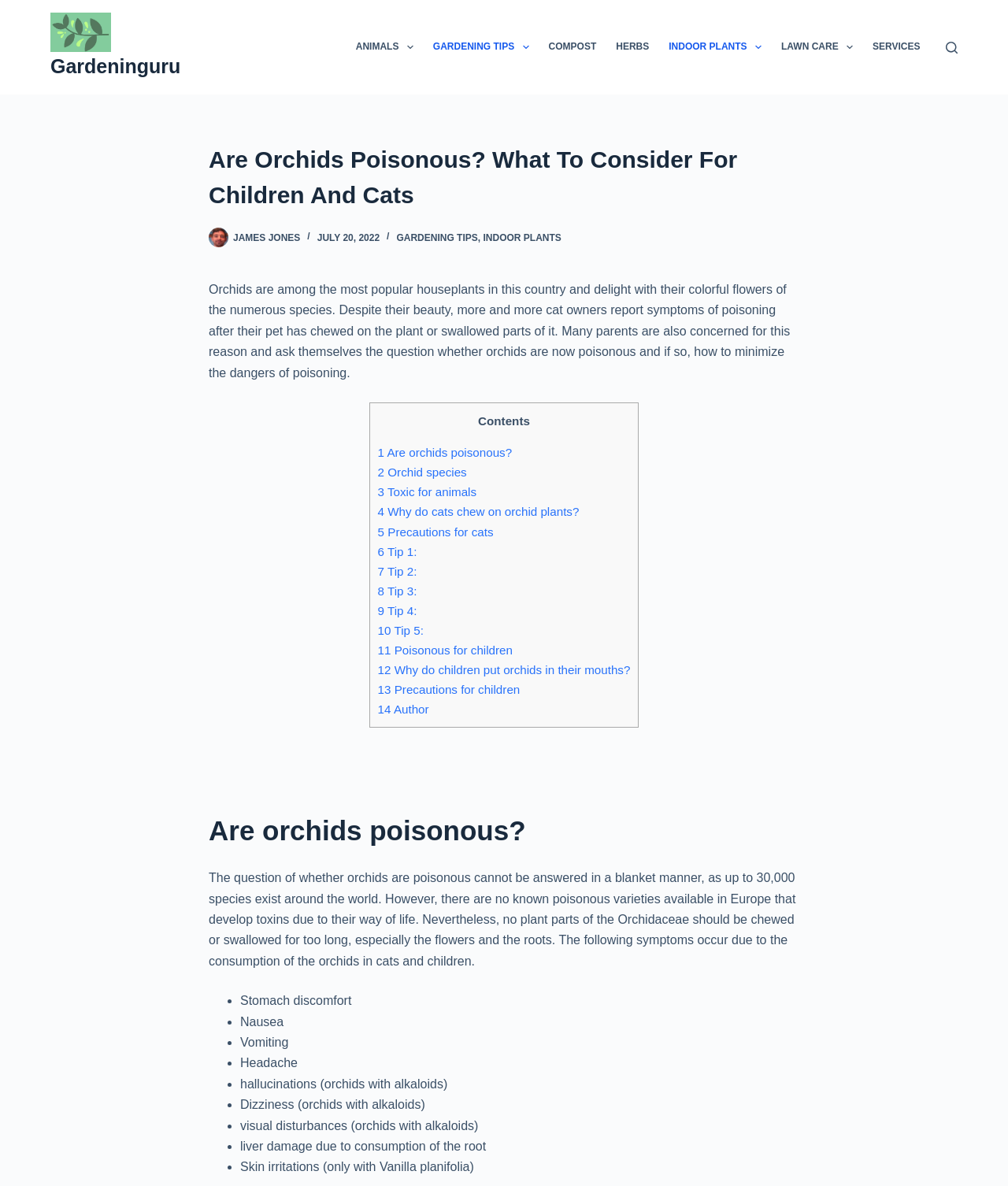How many species of orchids exist around the world?
Please provide a comprehensive answer based on the details in the screenshot.

The article states that there are up to 30,000 species of orchids that exist around the world, and that it is difficult to determine whether orchids are poisonous in a blanket manner due to this diversity.